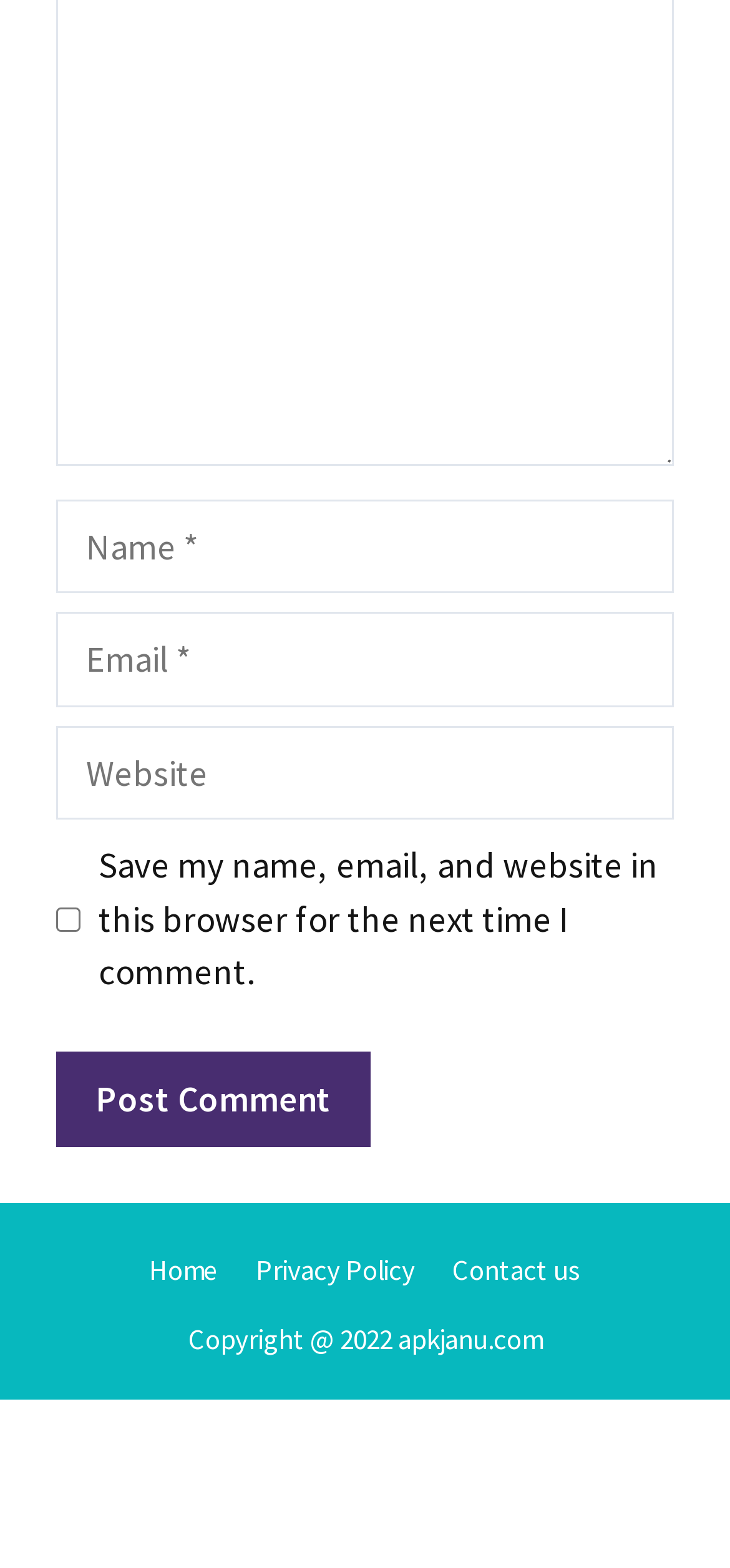What is the function of the 'Post Comment' button?
Observe the image and answer the question with a one-word or short phrase response.

Submit a comment